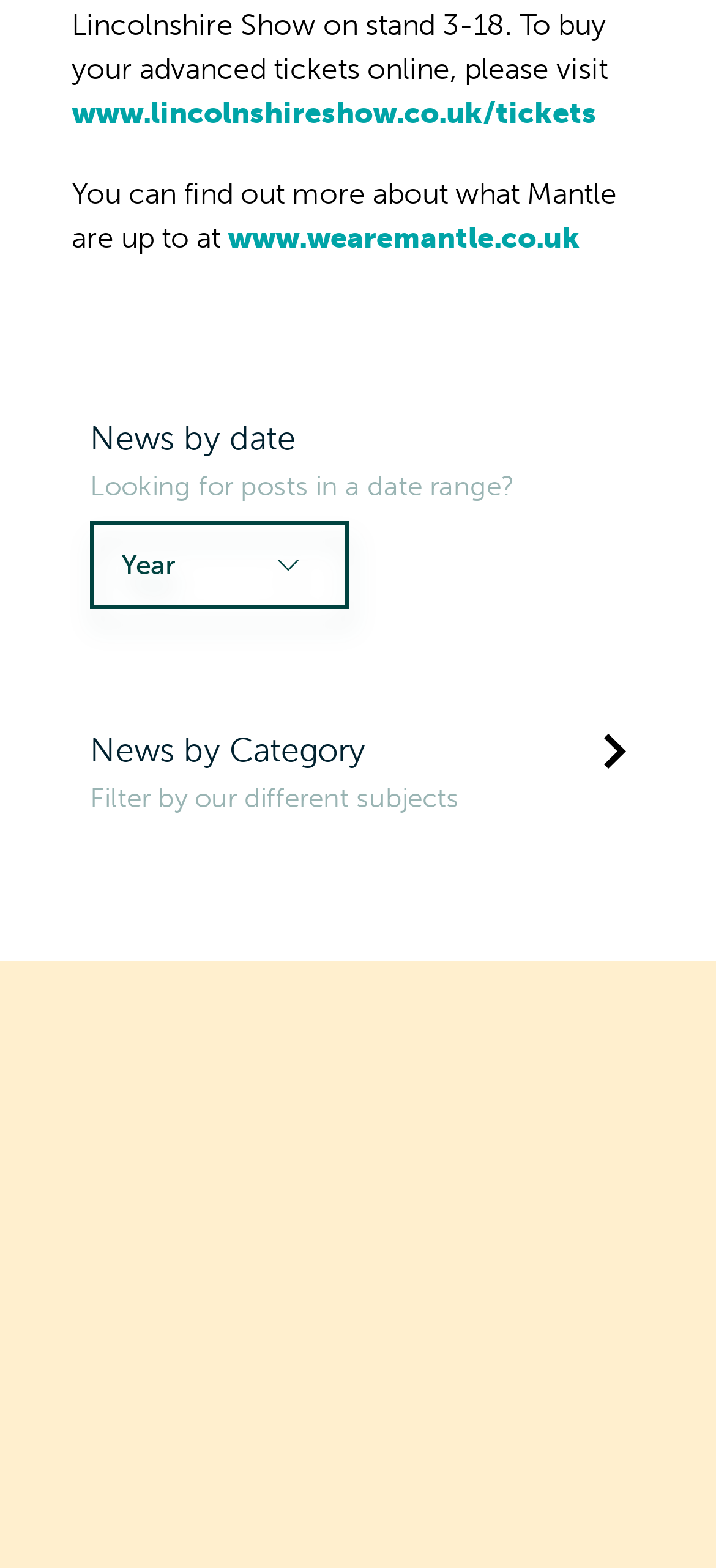What is the main purpose of this webpage?
From the image, provide a succinct answer in one word or a short phrase.

Filter news